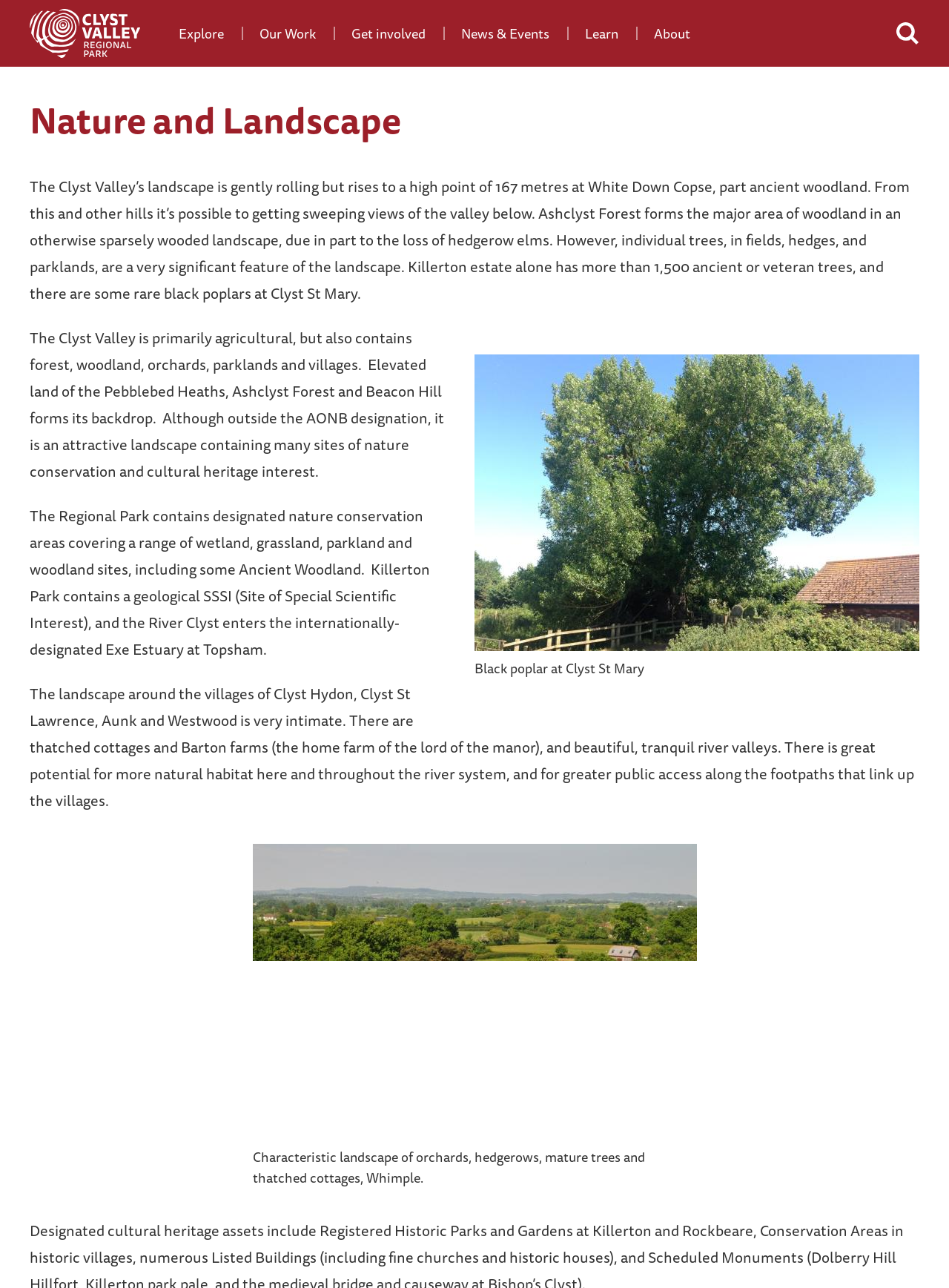Based on the provided description, "Explore", find the bounding box of the corresponding UI element in the screenshot.

[0.179, 0.013, 0.245, 0.039]